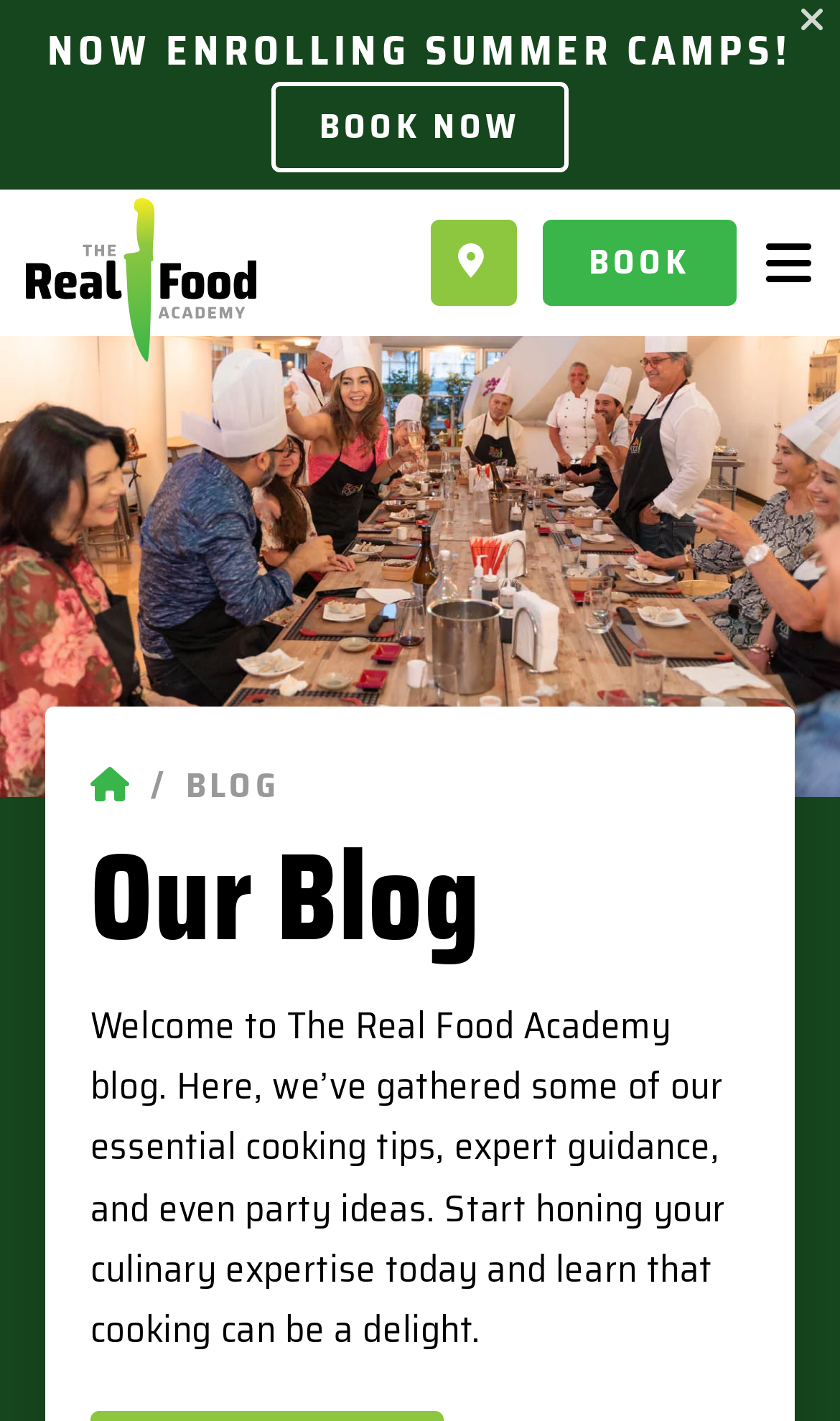Summarize the webpage with a detailed and informative caption.

The webpage is about The Real Food Academy's blog, with a prominent heading "NOW ENROLLING SUMMER CAMPS!" at the top. Below this heading, there is a "BOOK NOW" link. On the top-left corner, there is a link to "The Real Food Academy" with an accompanying image. 

Across the top of the page, there are several links to different sections of the website, including "CLASSES", "PARTIES", "CAMPS & EVENTS", "ABOUT", "GALLERY", "RECIPES", and "BLOG". 

In the middle of the page, there are two links, one with no text and another that says "BOOK". Below these links, there is a large image that spans the width of the page. 

Underneath the image, there is a navigation breadcrumb with a link and the text "BLOG". Below this, there is a heading that says "Our Blog". 

The main content of the page is a paragraph of text that welcomes users to The Real Food Academy blog, describing the types of content that can be found there, including cooking tips, expert guidance, and party ideas.